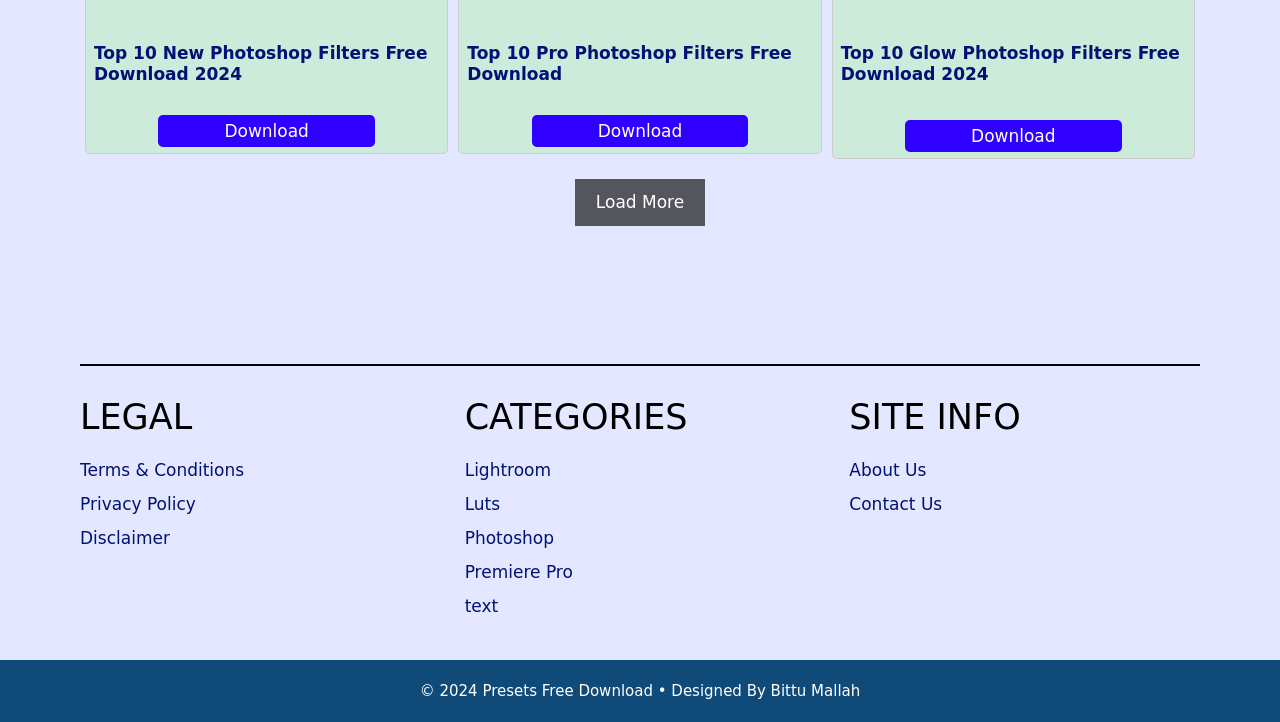Use a single word or phrase to answer the question: 
What is the copyright year of this webpage?

2024